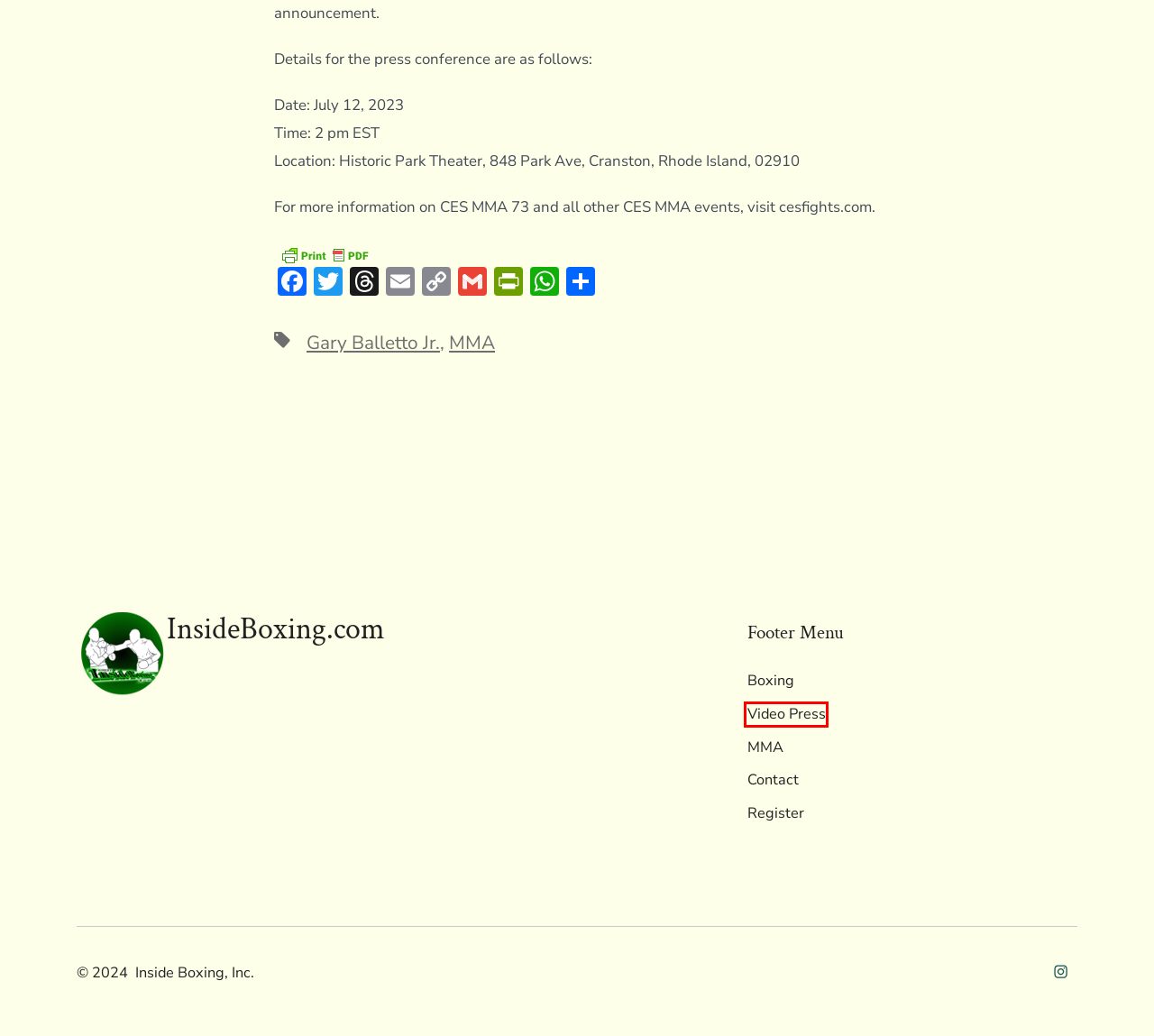Assess the screenshot of a webpage with a red bounding box and determine which webpage description most accurately matches the new page after clicking the element within the red box. Here are the options:
A. Gary Balletto Jr. – InsideBoxing.com
B. MMA – InsideBoxing.com
C. BOXING – InsideBoxing.com
D. Video Press – InsideBoxing.com
E. InsideBoxing.com – Combat News and Information
F. AddToAny - Share
G. Contact – InsideBoxing.com
H. Featured Pieces – InsideBoxing.com

D